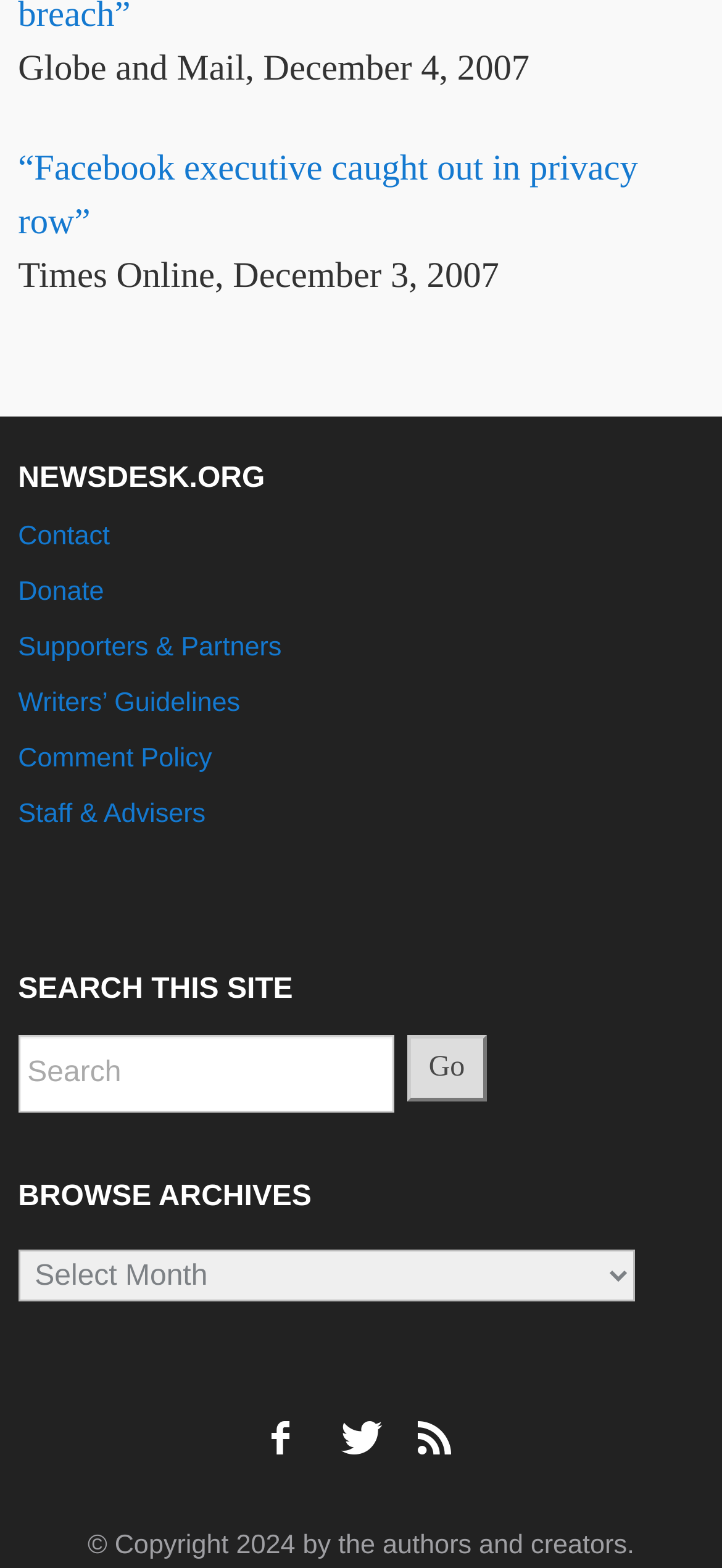Determine the bounding box coordinates of the clickable element to complete this instruction: "Go". Provide the coordinates in the format of four float numbers between 0 and 1, [left, top, right, bottom].

[0.563, 0.66, 0.675, 0.702]